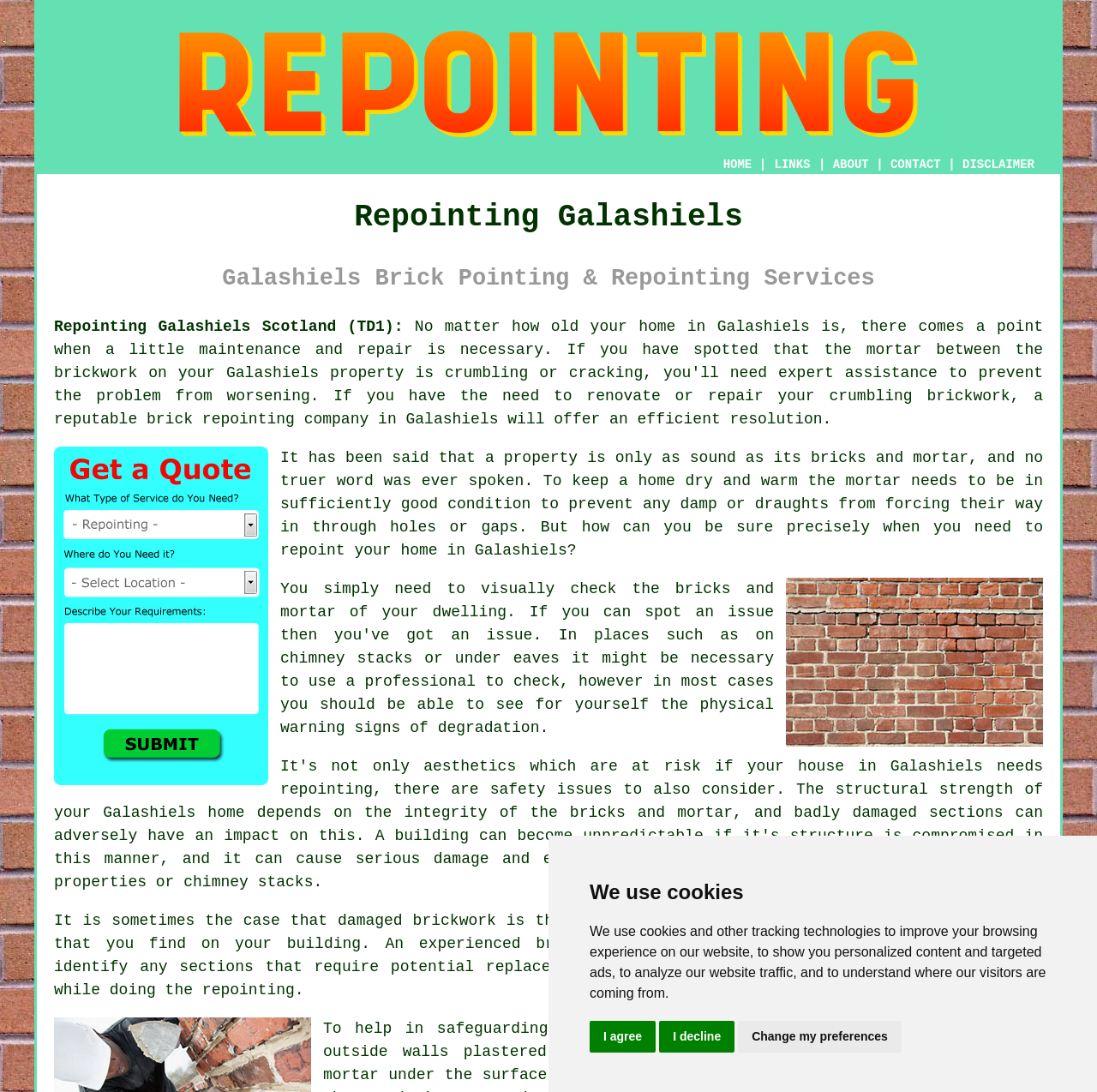Highlight the bounding box coordinates of the region I should click on to meet the following instruction: "Click Get Quotes for Galashiels Repointing".

[0.049, 0.707, 0.245, 0.723]